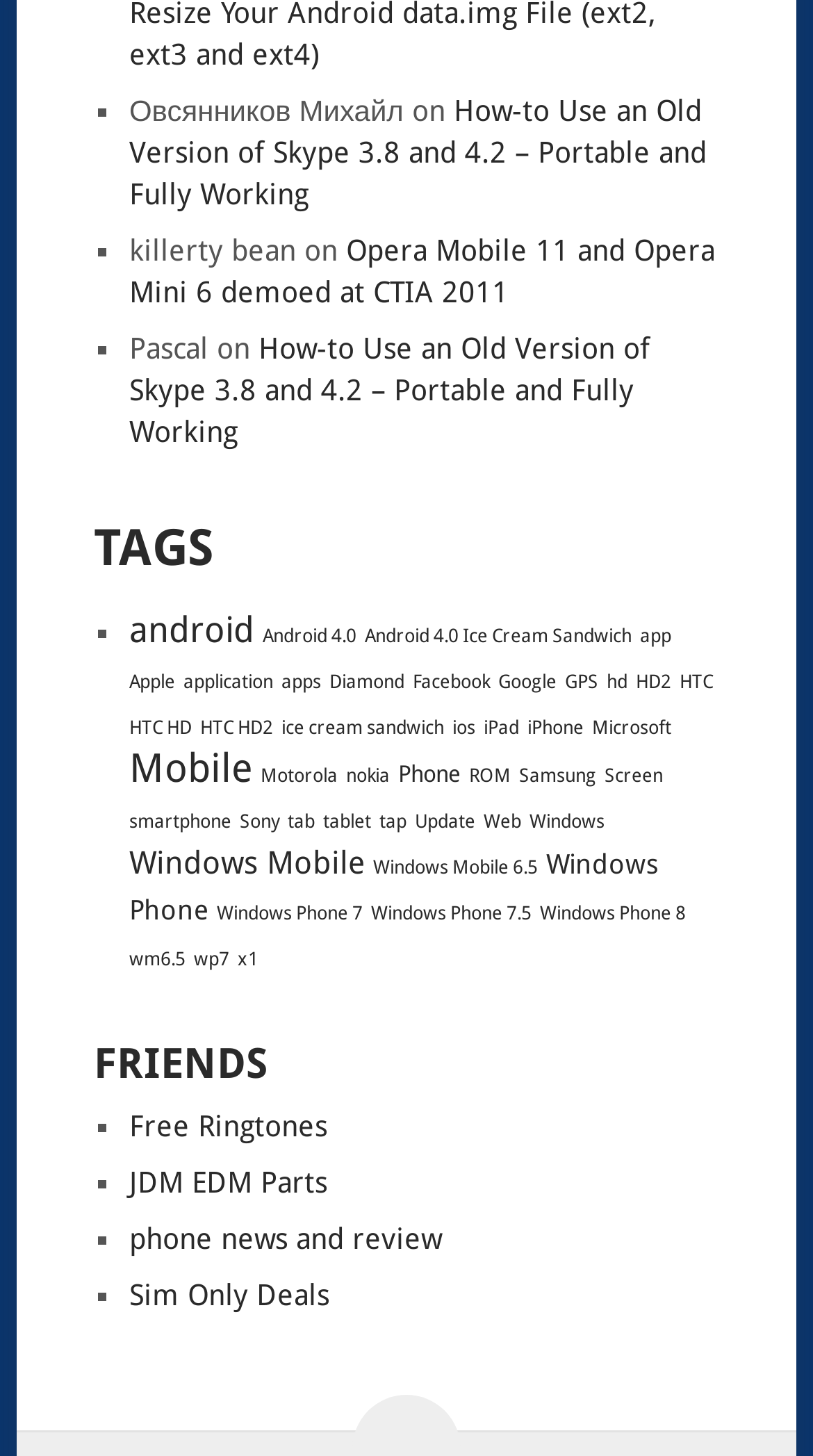Refer to the screenshot and give an in-depth answer to this question: How many tags are listed on this webpage?

The webpage has a section titled 'TAGS' which lists 30 links, each representing a tag.